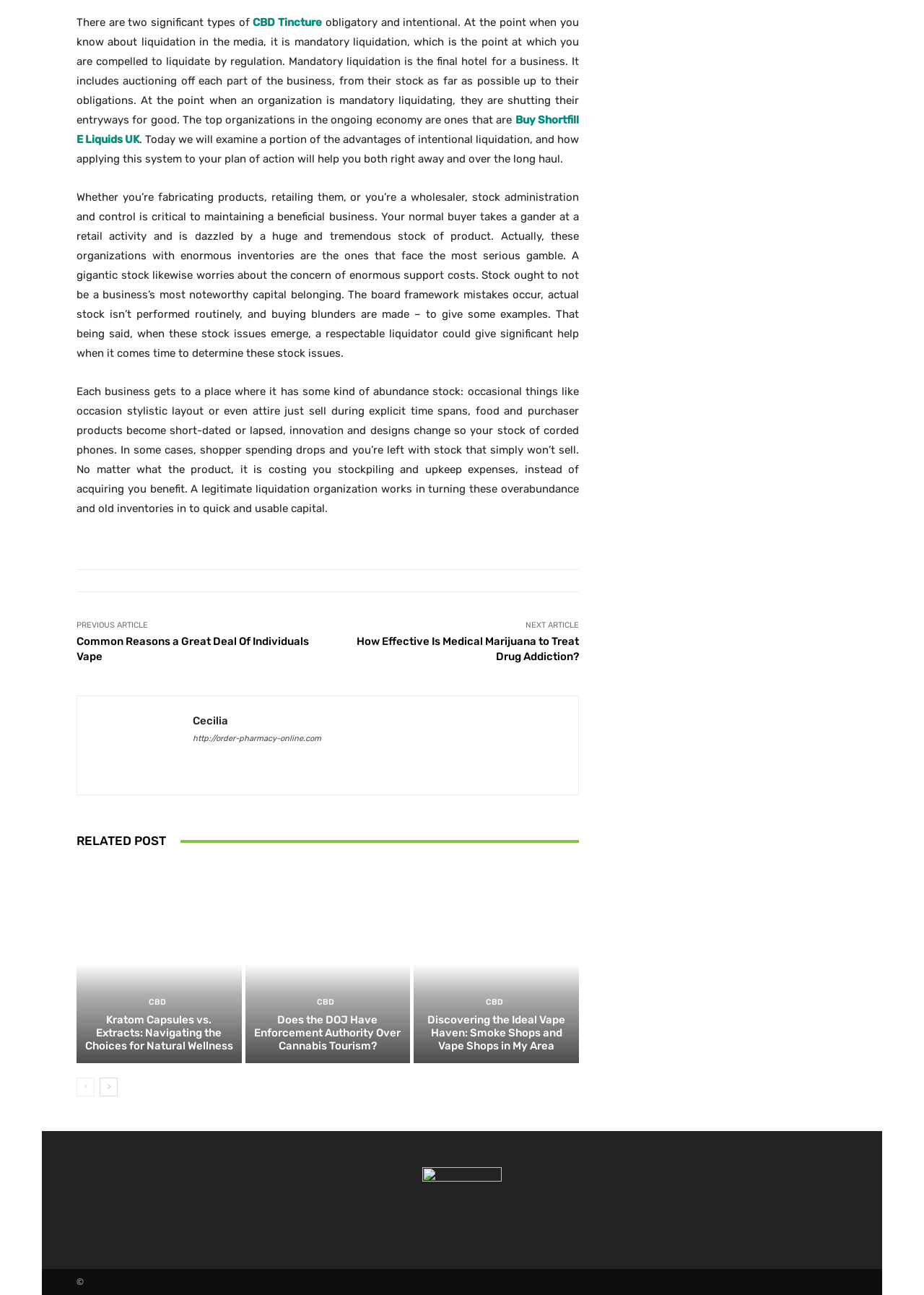Specify the bounding box coordinates (top-left x, top-left y, bottom-right x, bottom-right y) of the UI element in the screenshot that matches this description: CBD Tincture

[0.274, 0.013, 0.349, 0.023]